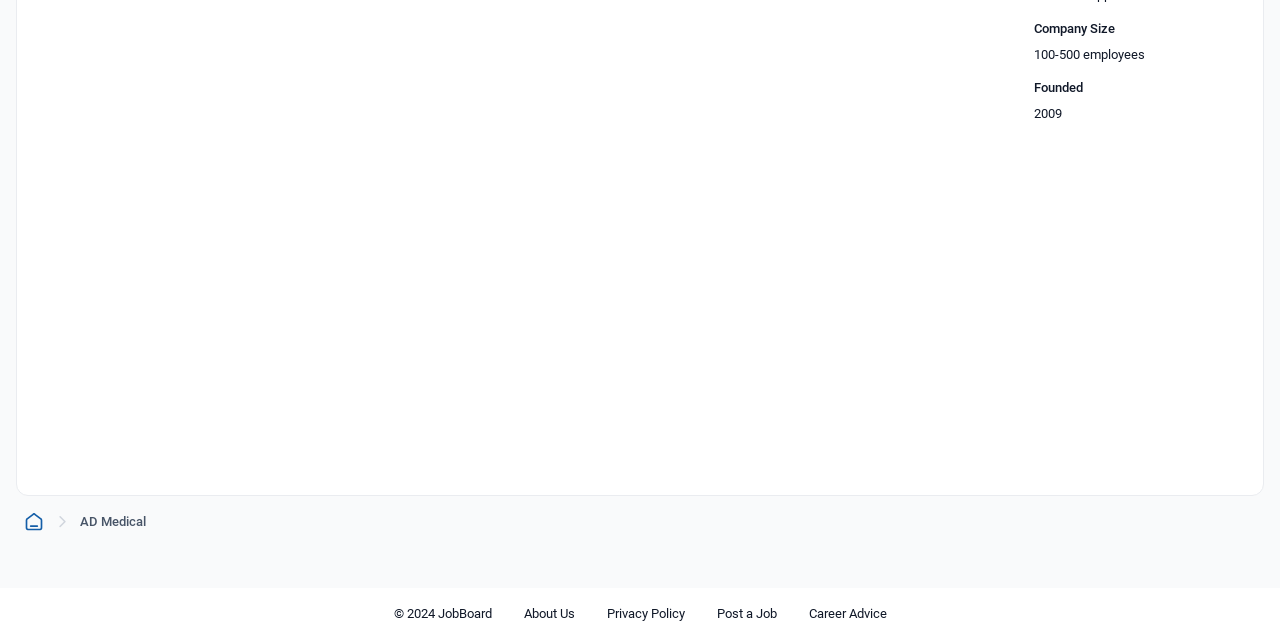Provide the bounding box coordinates of the HTML element this sentence describes: "About Us".

[0.409, 0.945, 0.449, 0.975]